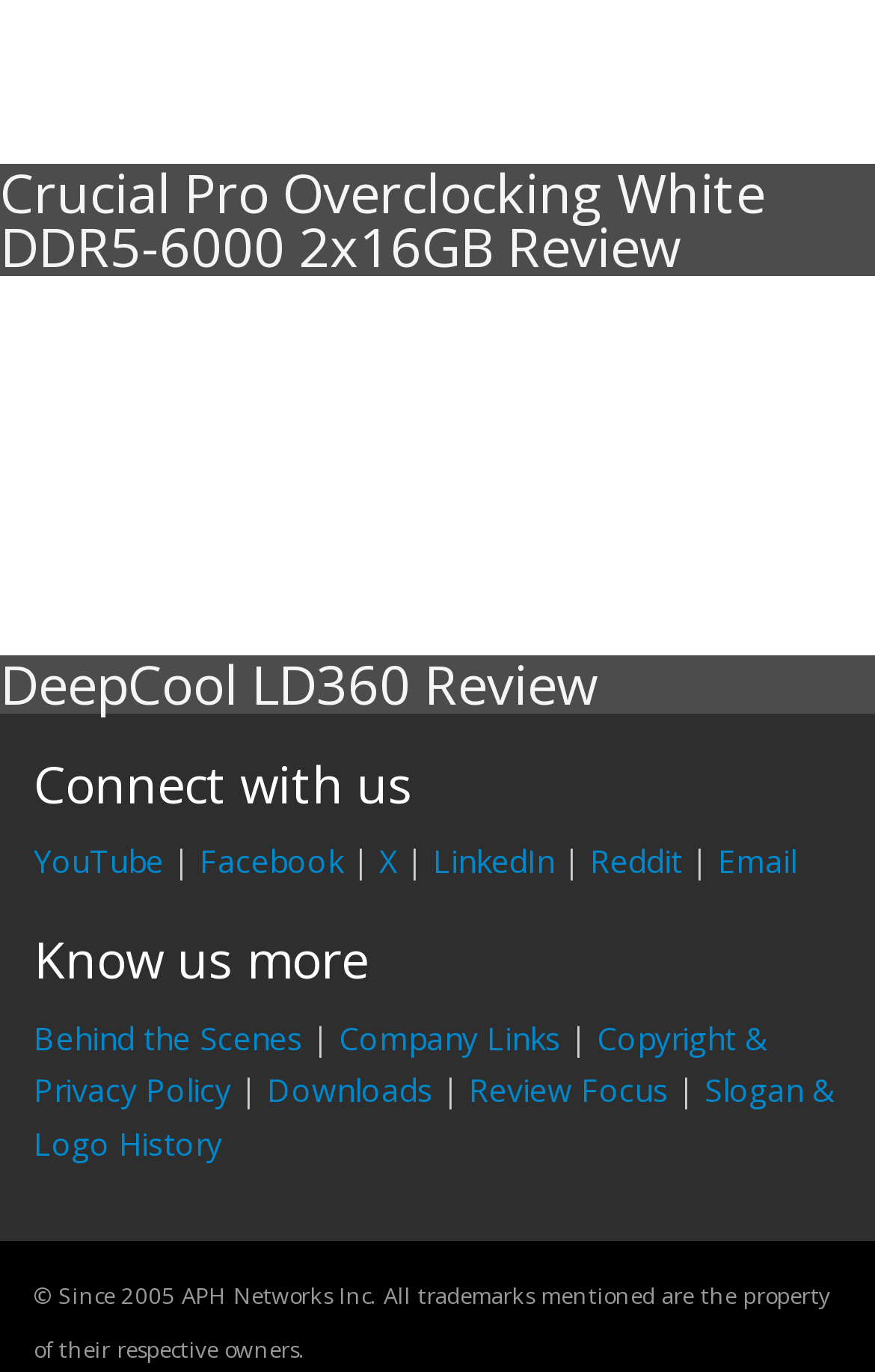Please provide the bounding box coordinate of the region that matches the element description: YouTube. Coordinates should be in the format (top-left x, top-left y, bottom-right x, bottom-right y) and all values should be between 0 and 1.

[0.038, 0.612, 0.187, 0.643]